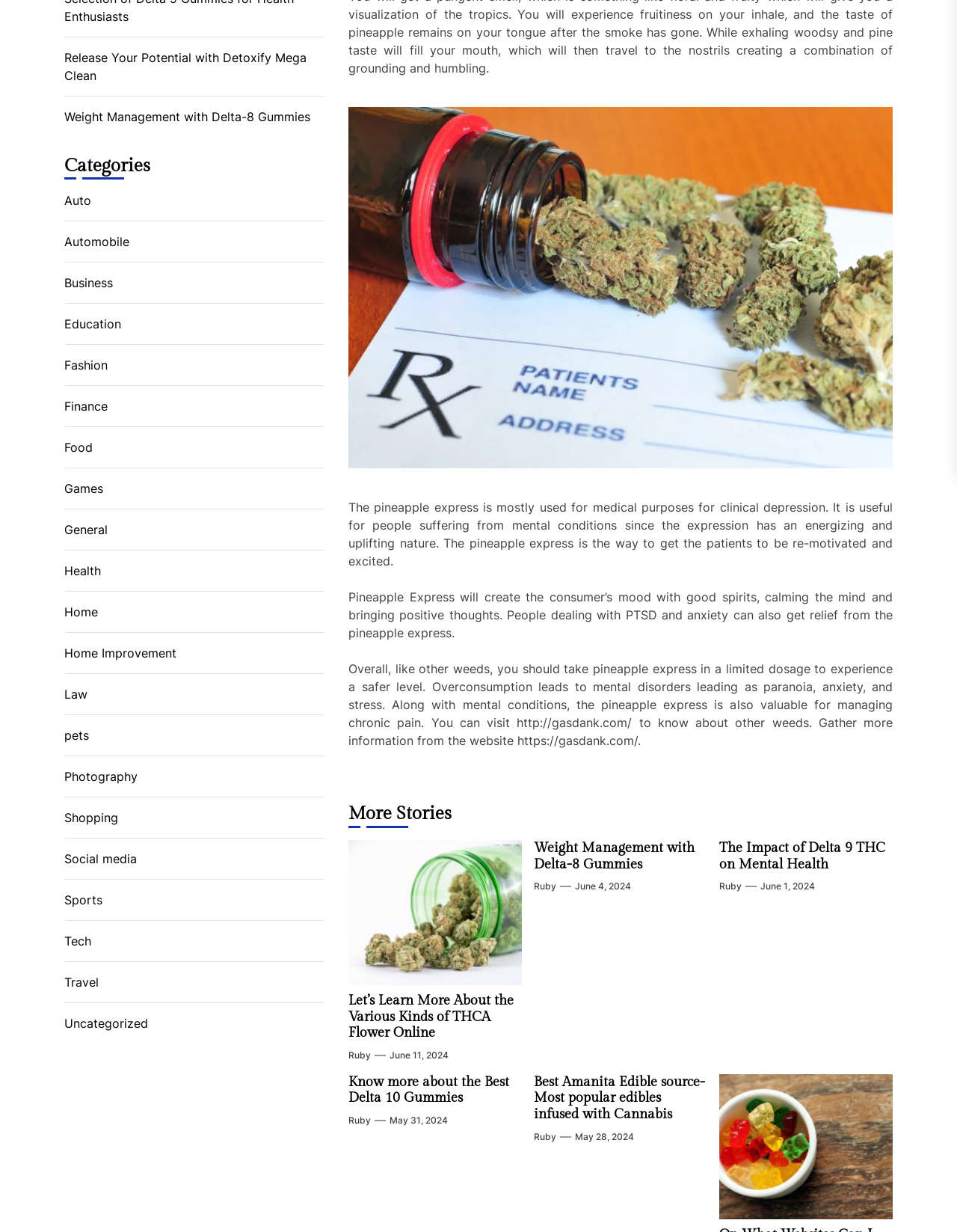Locate the bounding box of the UI element described by: "June 4, 2024June 6, 2024" in the given webpage screenshot.

[0.601, 0.714, 0.659, 0.725]